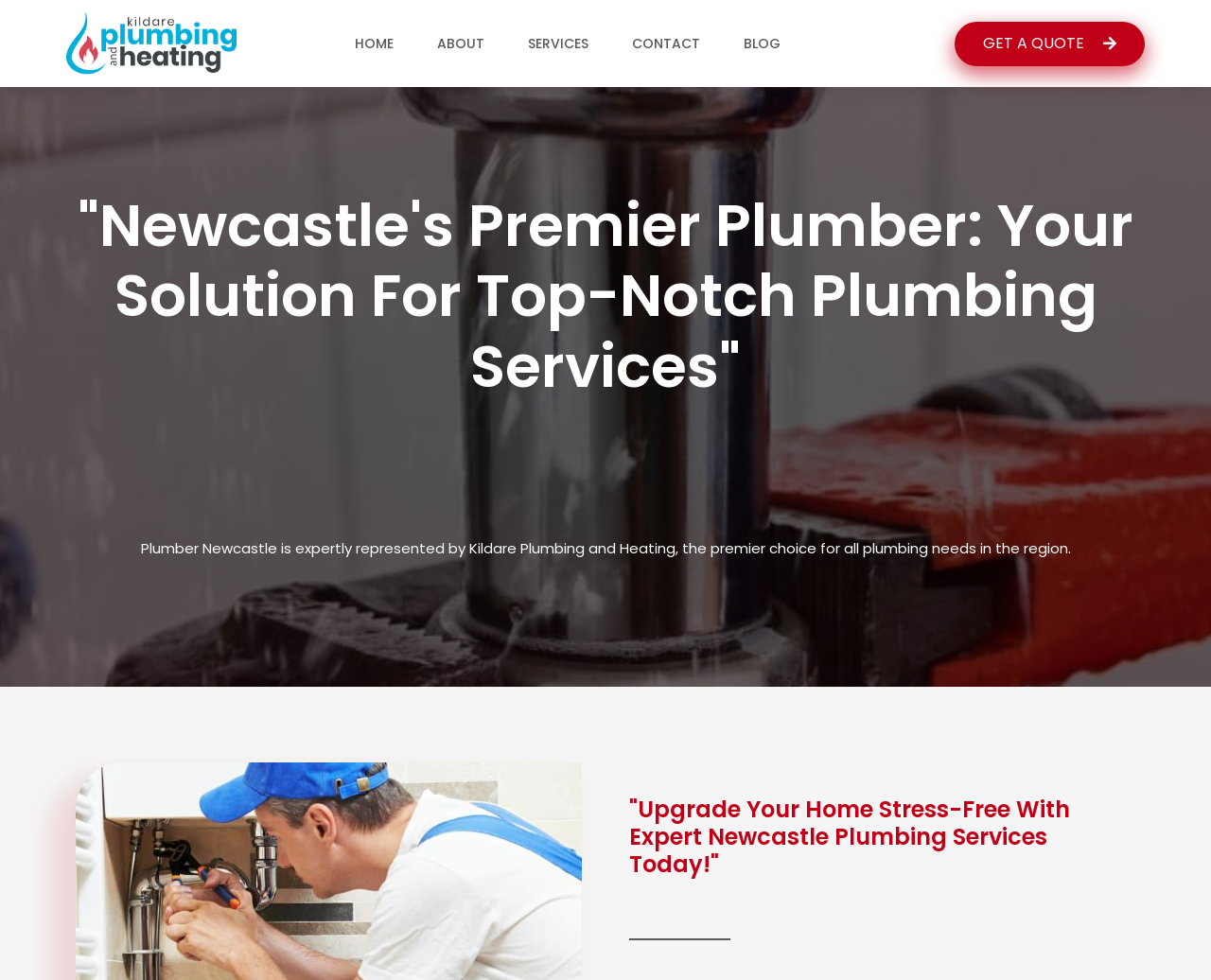What is the tone of the webpage?
Can you provide a detailed and comprehensive answer to the question?

The language used on the webpage, such as 'expertly represented', 'premier choice', and 'top-notch plumbing services', suggests a professional tone, indicating that the company is trying to convey a sense of expertise and reliability.